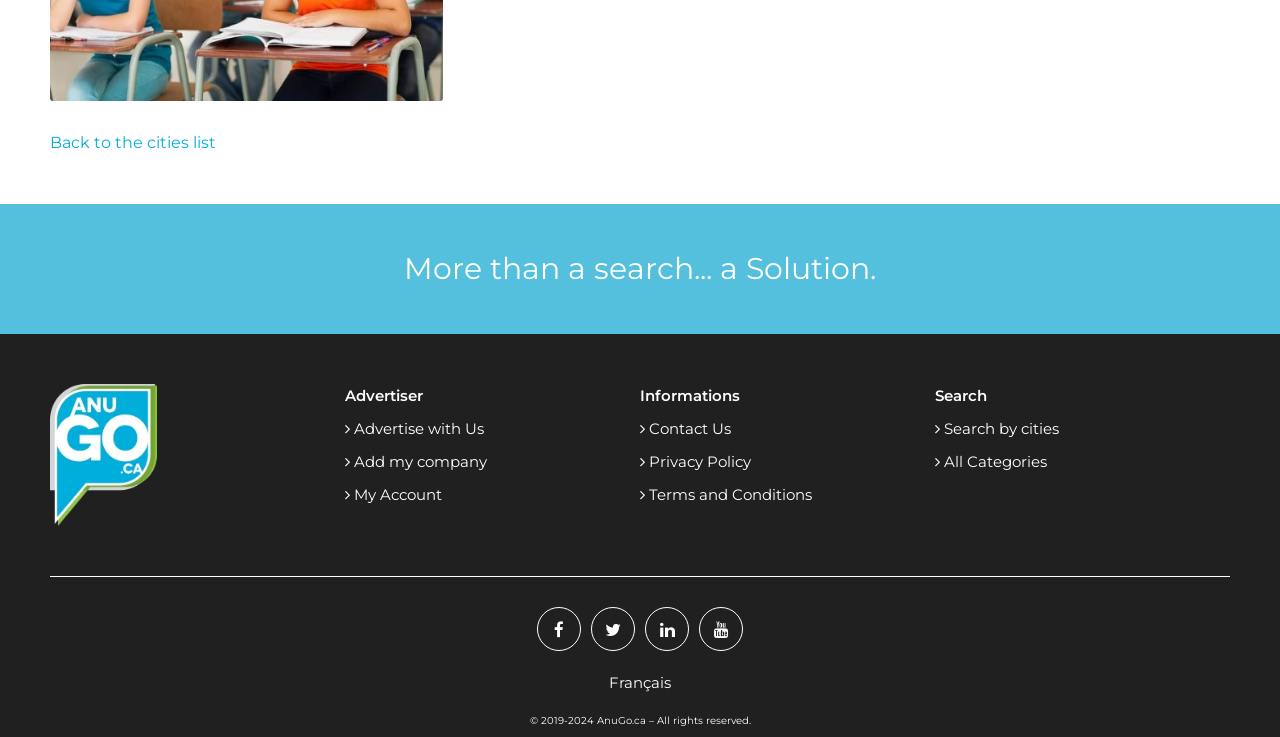Provide the bounding box coordinates for the UI element that is described by this text: "title="Follow us on Youtube"". The coordinates should be in the form of four float numbers between 0 and 1: [left, top, right, bottom].

[0.546, 0.823, 0.58, 0.883]